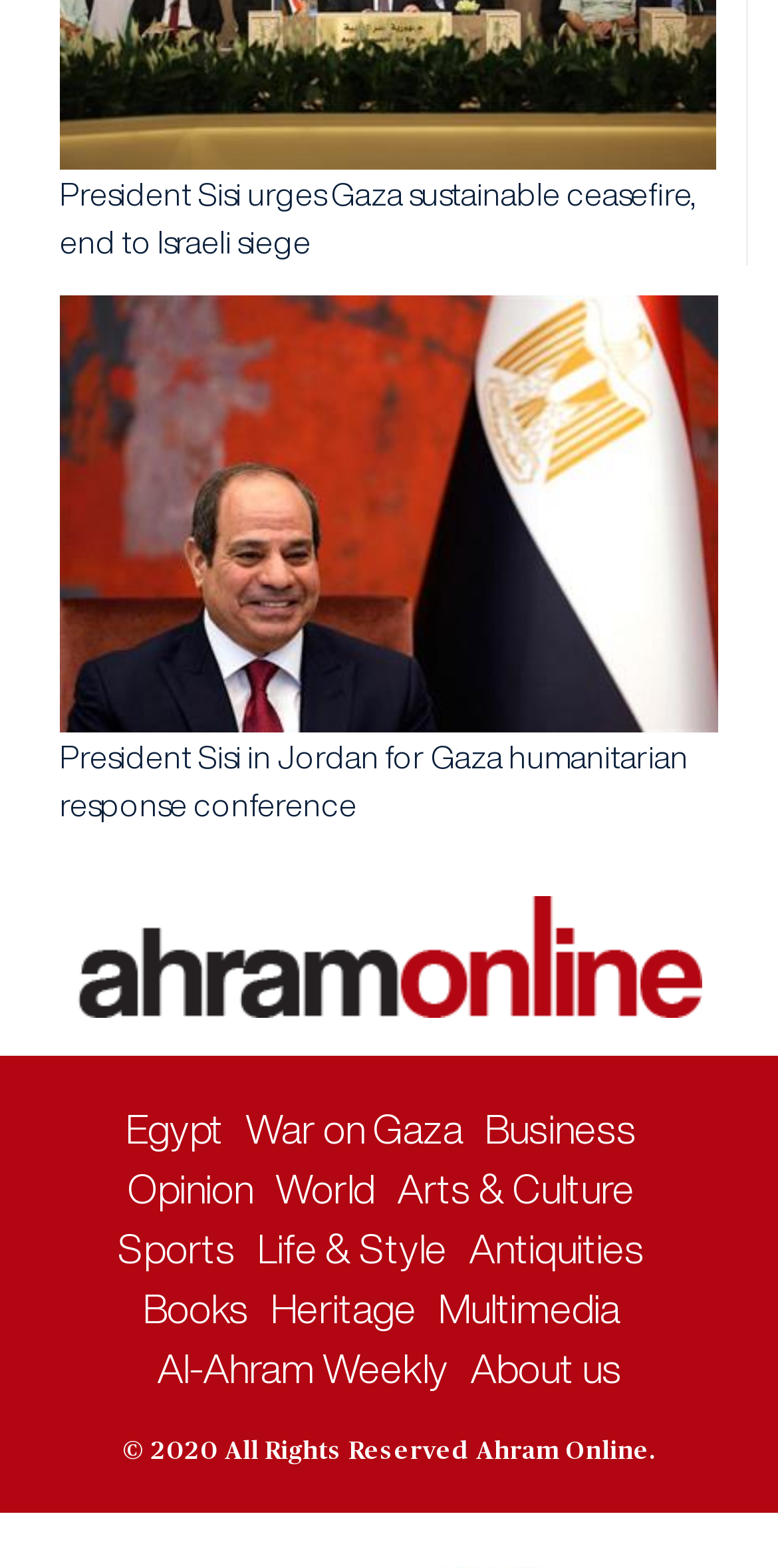Refer to the image and offer a detailed explanation in response to the question: What is the name of the publication?

The footer section contains a heading that says '© 2020 All Rights Reserved Ahram Online.', which indicates that the name of the publication is Ahram Online.